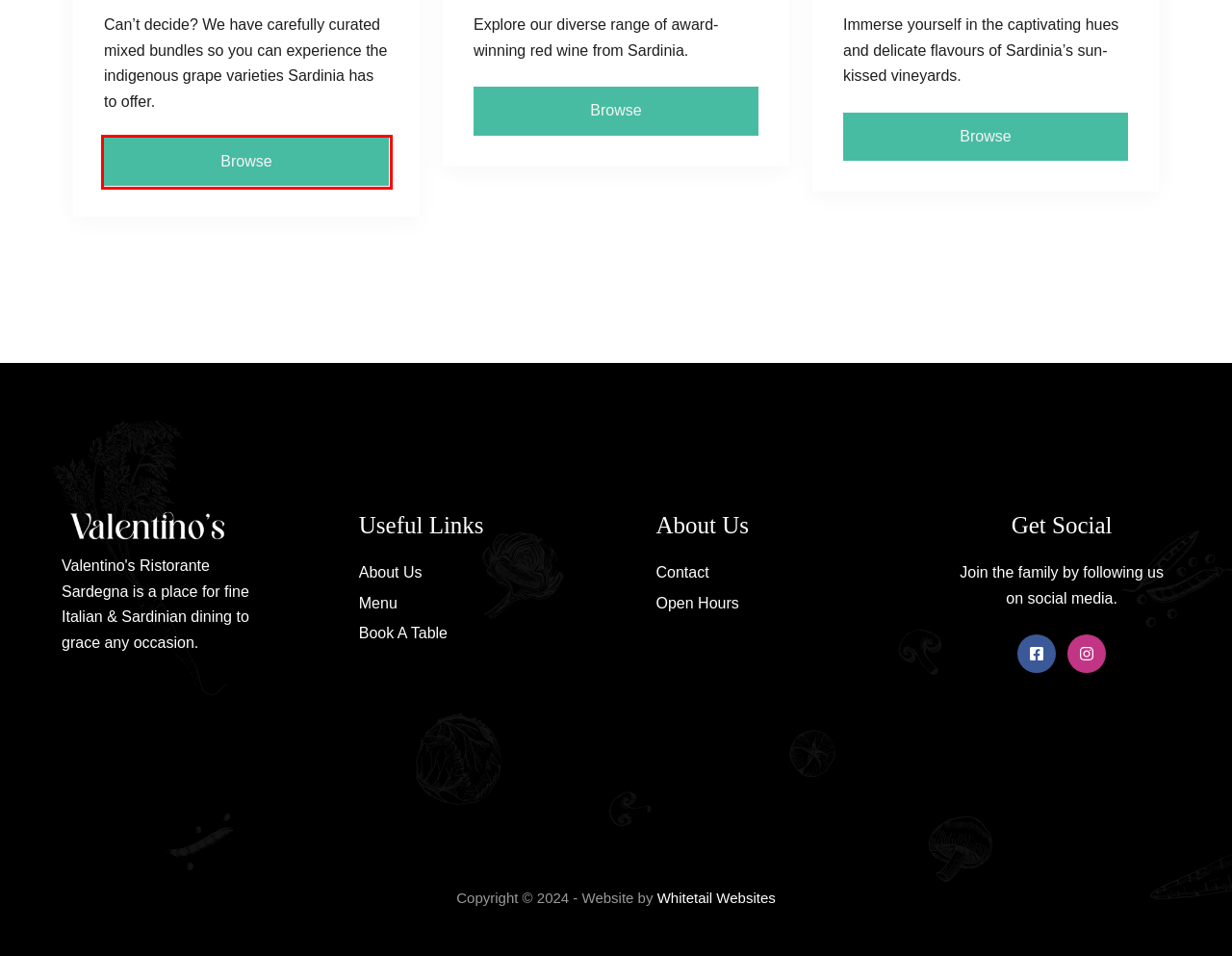You are given a screenshot depicting a webpage with a red bounding box around a UI element. Select the description that best corresponds to the new webpage after clicking the selected element. Here are the choices:
A. Wine Bundle Offers - Valentino's Cardiff
B. About Us - Valentino's Italian Restaurant Sardegna - Cardiff - Valentino's Cardiff
C. Rosè Wine - Valentino's Cardiff
D. Make A Reservation - Valentino's Cardiff
E. Valentino's Italian Restaurant Sardegna - Cardiff - Valentino's Cardiff
F. Red Wine - Valentino's Cardiff
G. Menu - Valentino's Cardiff
H. Affordable Web Designer For Business - Whitetail Websites

A